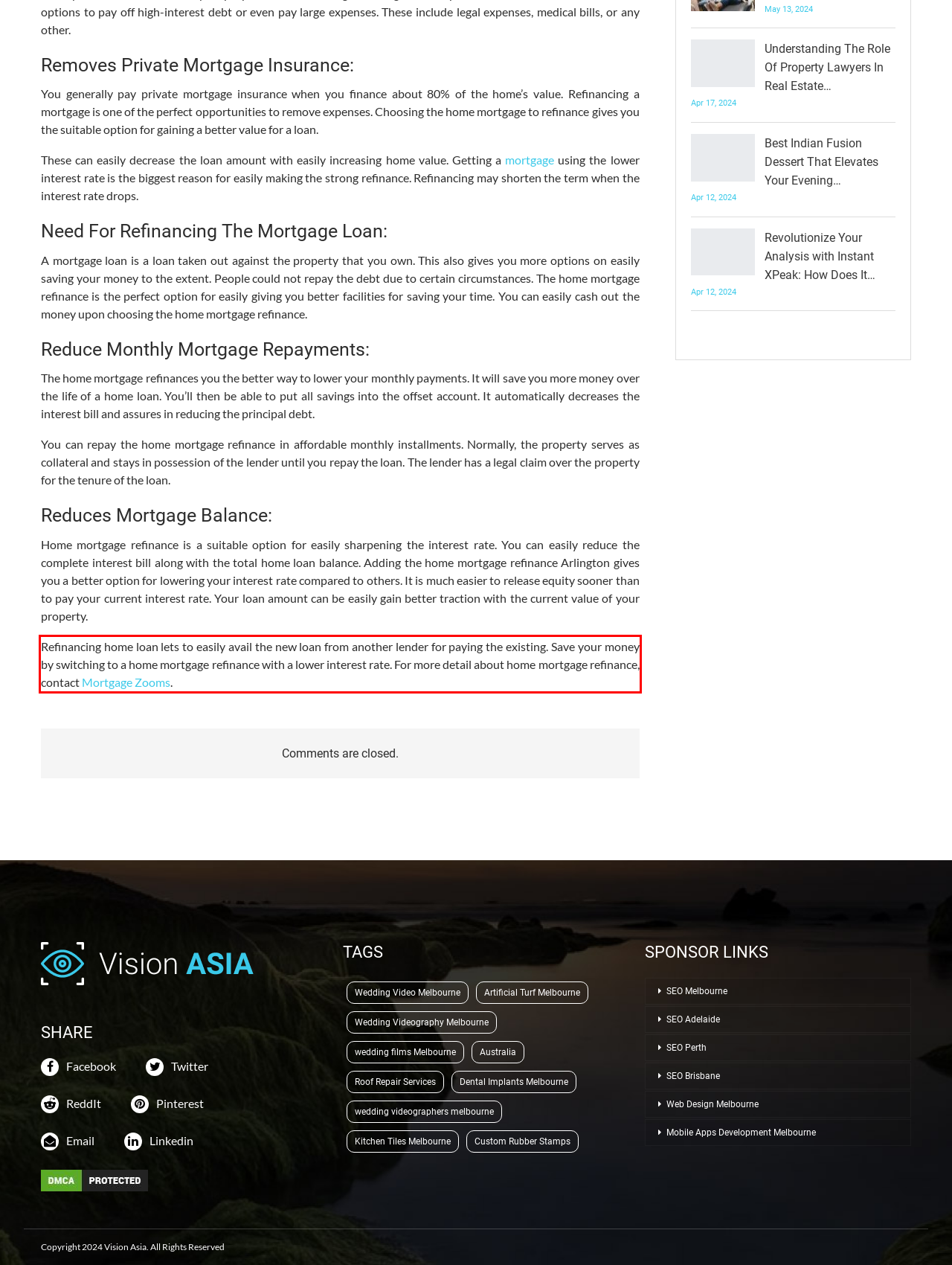Identify and extract the text within the red rectangle in the screenshot of the webpage.

Refinancing home loan lets to easily avail the new loan from another lender for paying the existing. Save your money by switching to a home mortgage refinance with a lower interest rate. For more detail about home mortgage refinance, contact Mortgage Zooms.